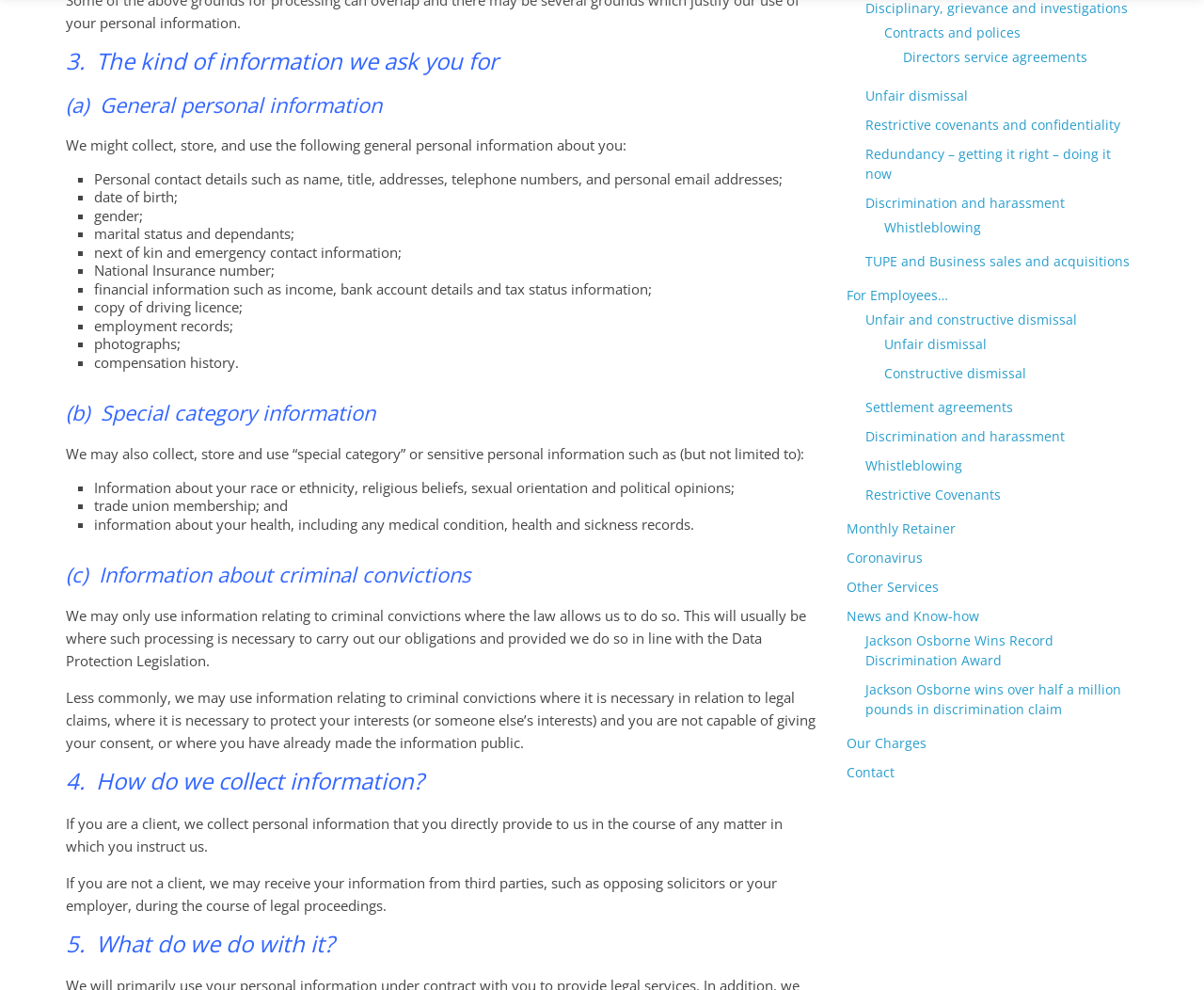Give a short answer to this question using one word or a phrase:
How does the website collect personal information from clients?

Directly from clients